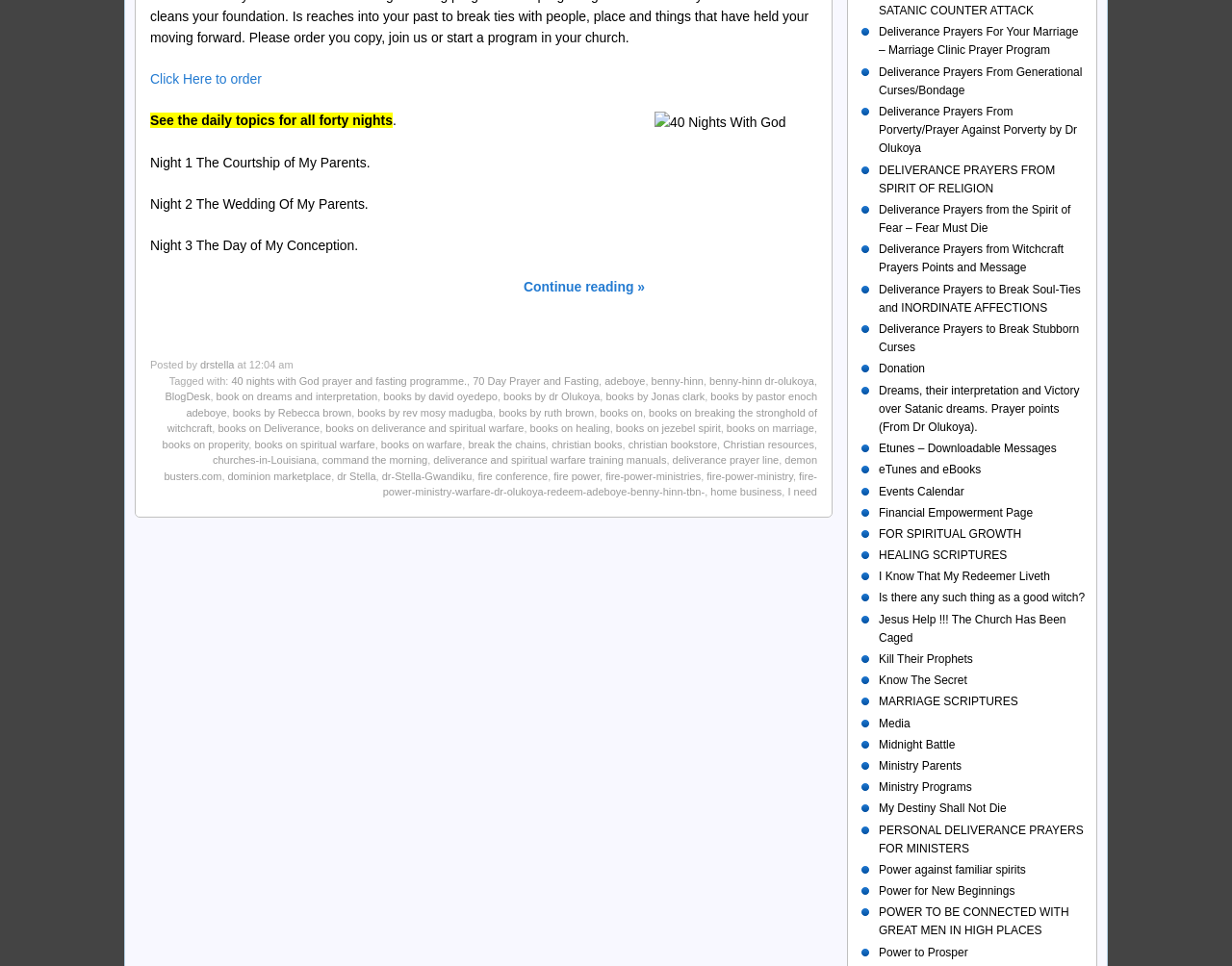Please specify the bounding box coordinates in the format (top-left x, top-left y, bottom-right x, bottom-right y), with values ranging from 0 to 1. Identify the bounding box for the UI component described as follows: fire-power-ministry-warfare-dr-olukoya-redeem-adeboye-benny-hinn-tbn-

[0.311, 0.487, 0.663, 0.515]